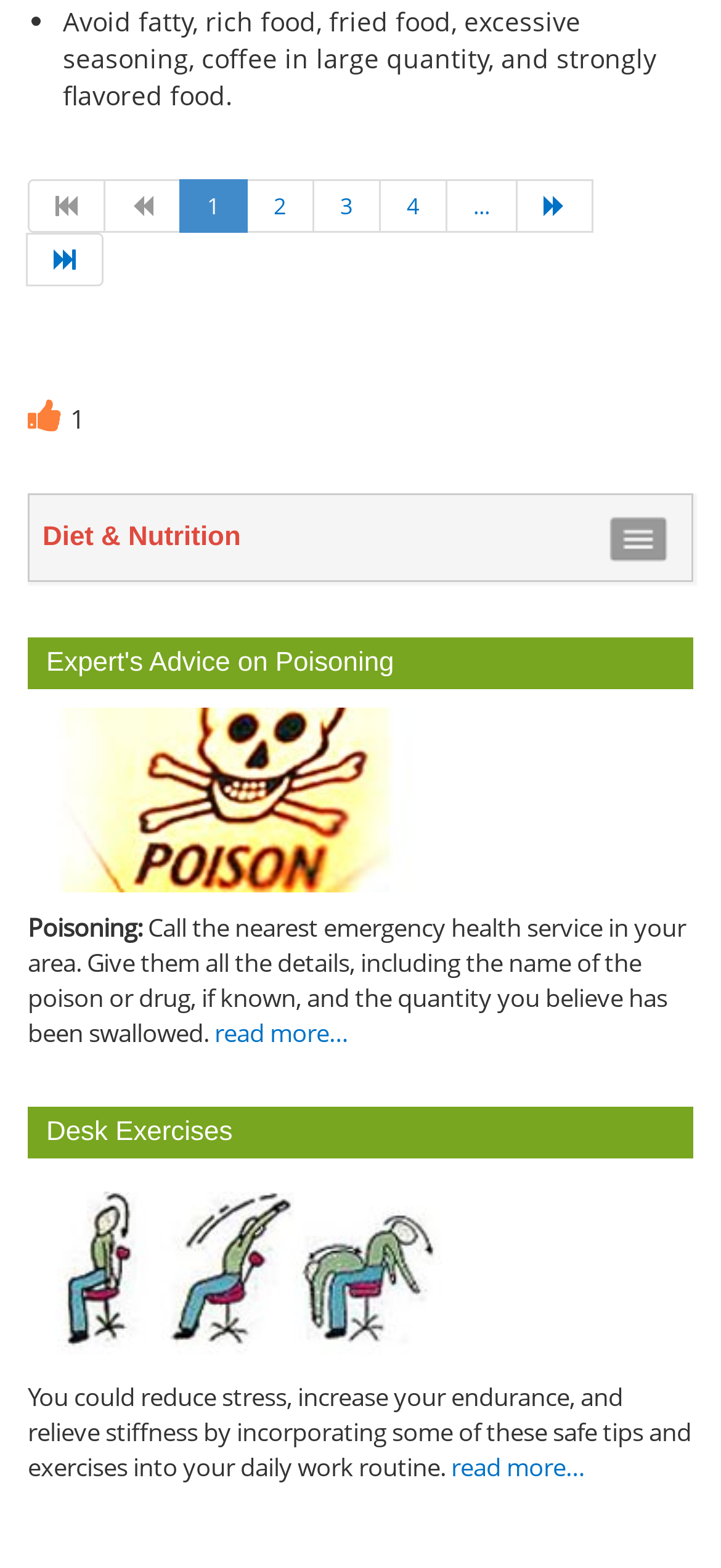What is the topic of the second heading?
Answer the question with a single word or phrase, referring to the image.

Expert's Advice on Poisoning